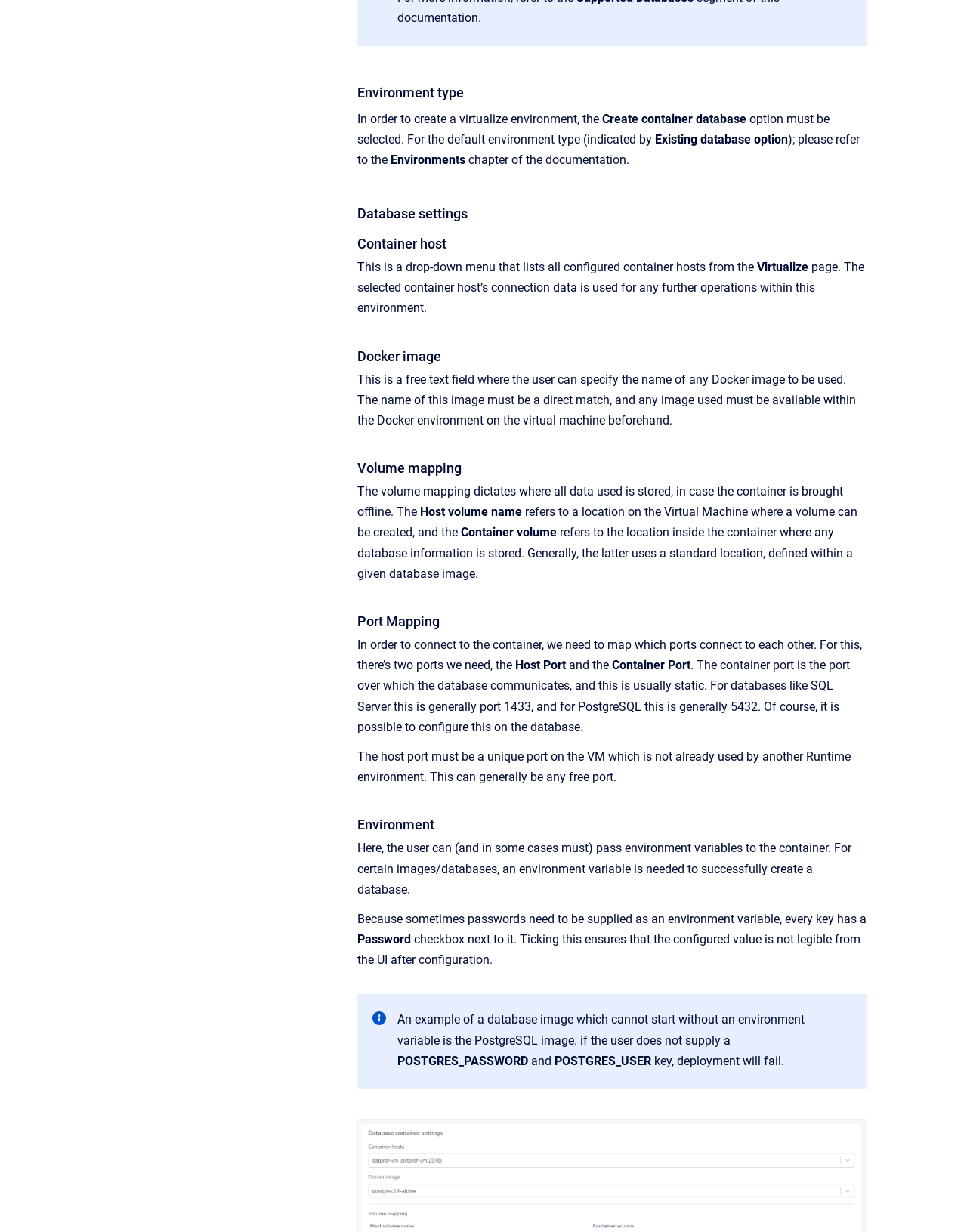What is the purpose of the 'Environment' section?
Provide an in-depth and detailed answer to the question.

The 'Environment' section allows the user to pass environment variables to the container, which may be required for certain images or databases to successfully create a database. The section also includes a checkbox to hide sensitive information, such as passwords.